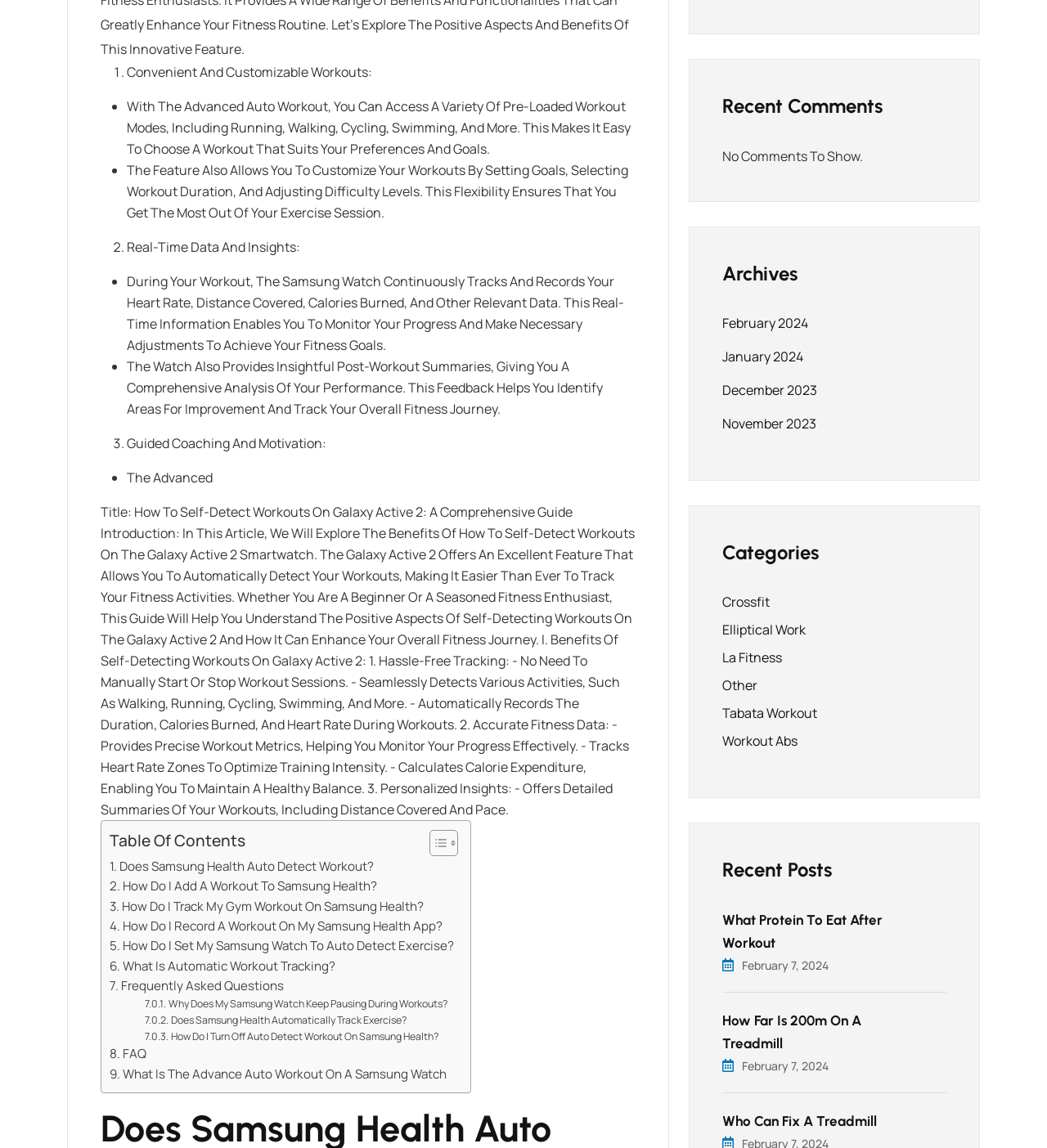Specify the bounding box coordinates for the region that must be clicked to perform the given instruction: "Read 'What Is The Advance Auto Workout On A Samsung Watch'".

[0.105, 0.927, 0.427, 0.944]